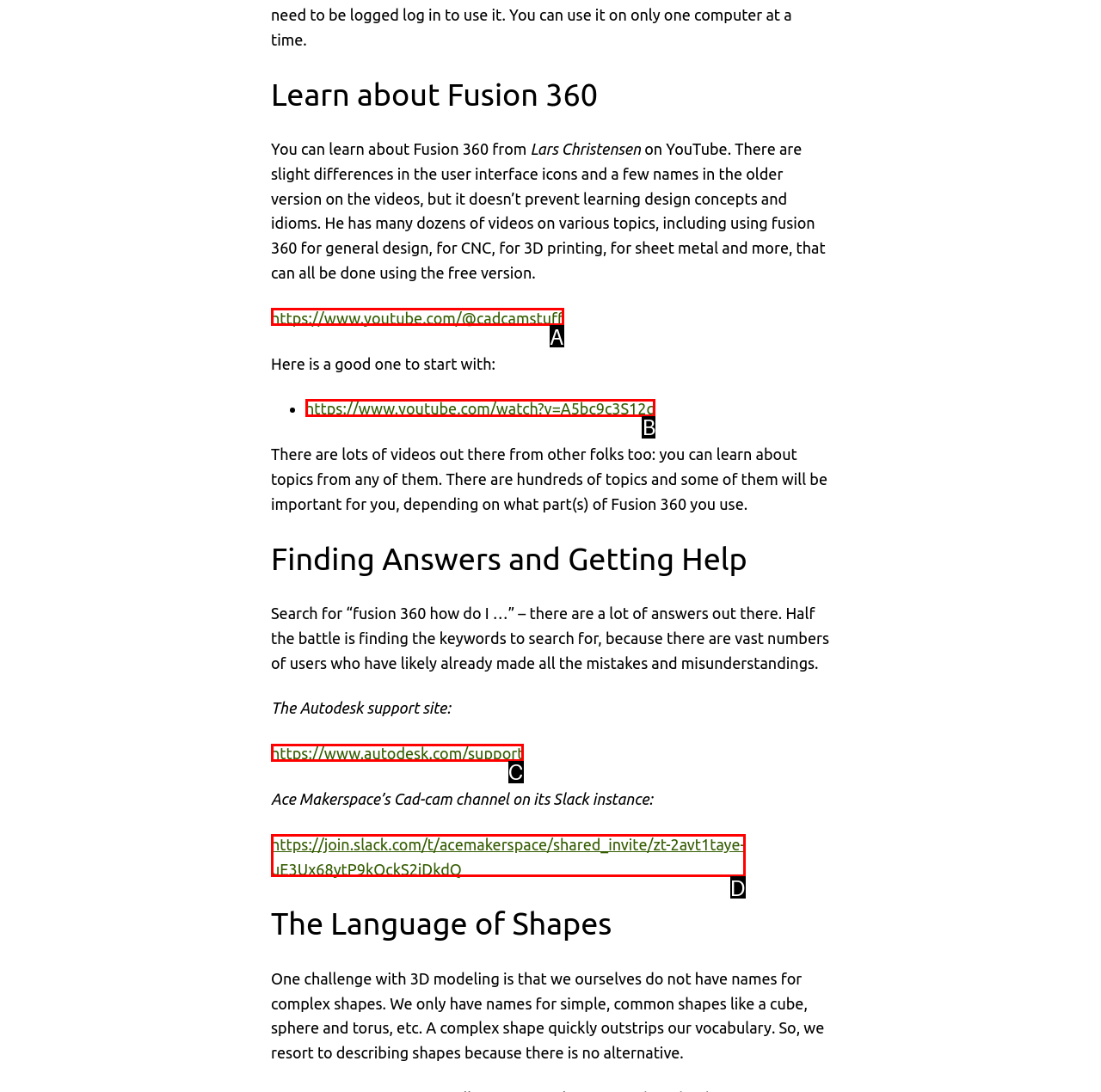Identify the HTML element that corresponds to the description: https://join.slack.com/t/acemakerspace/shared_invite/zt-2avt1taye-uE3Ux68ytP9kOckS2iDkdQ Provide the letter of the matching option directly from the choices.

D